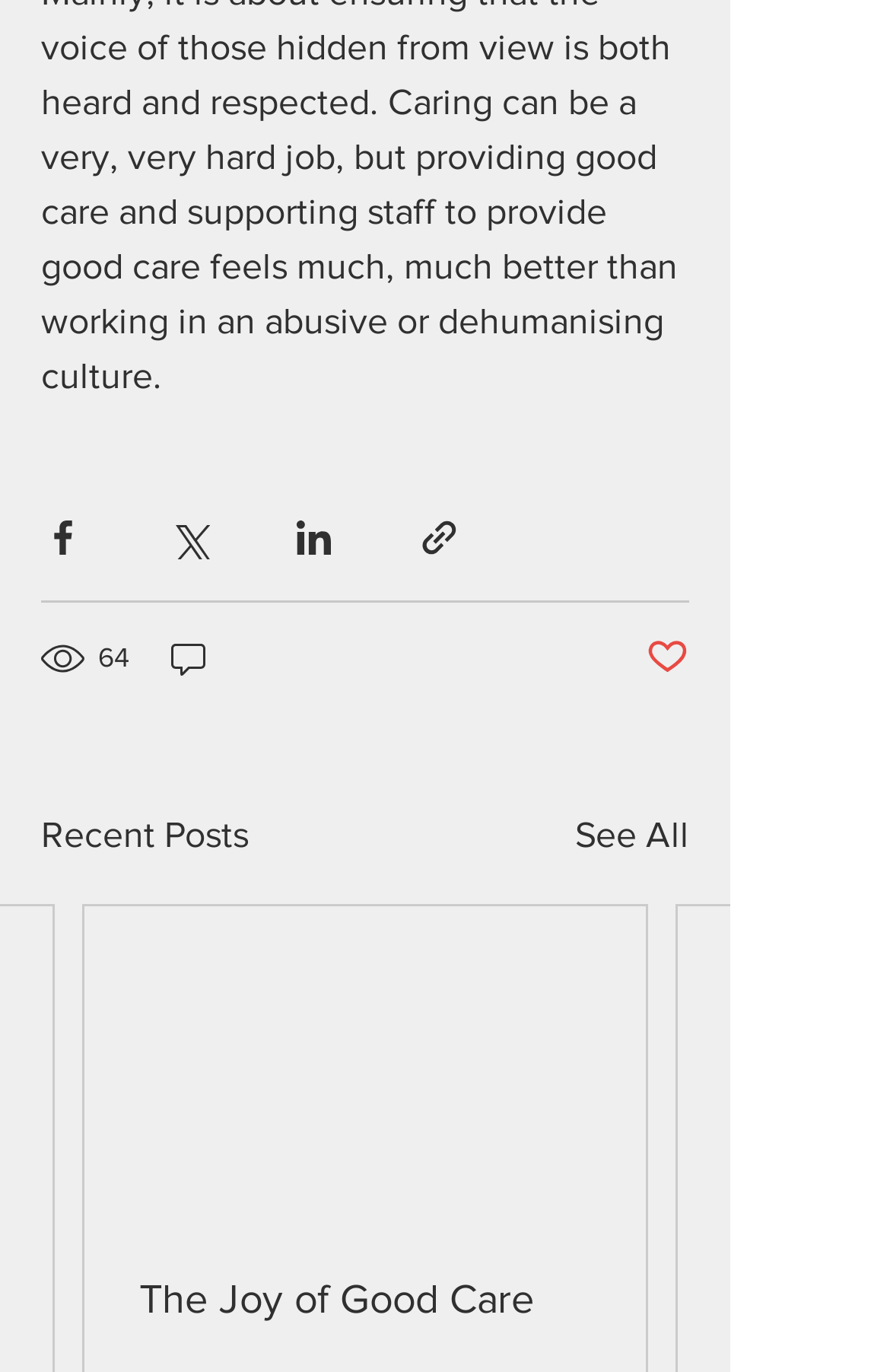Please identify the bounding box coordinates of the element's region that I should click in order to complete the following instruction: "Like the post". The bounding box coordinates consist of four float numbers between 0 and 1, i.e., [left, top, right, bottom].

[0.726, 0.462, 0.774, 0.497]